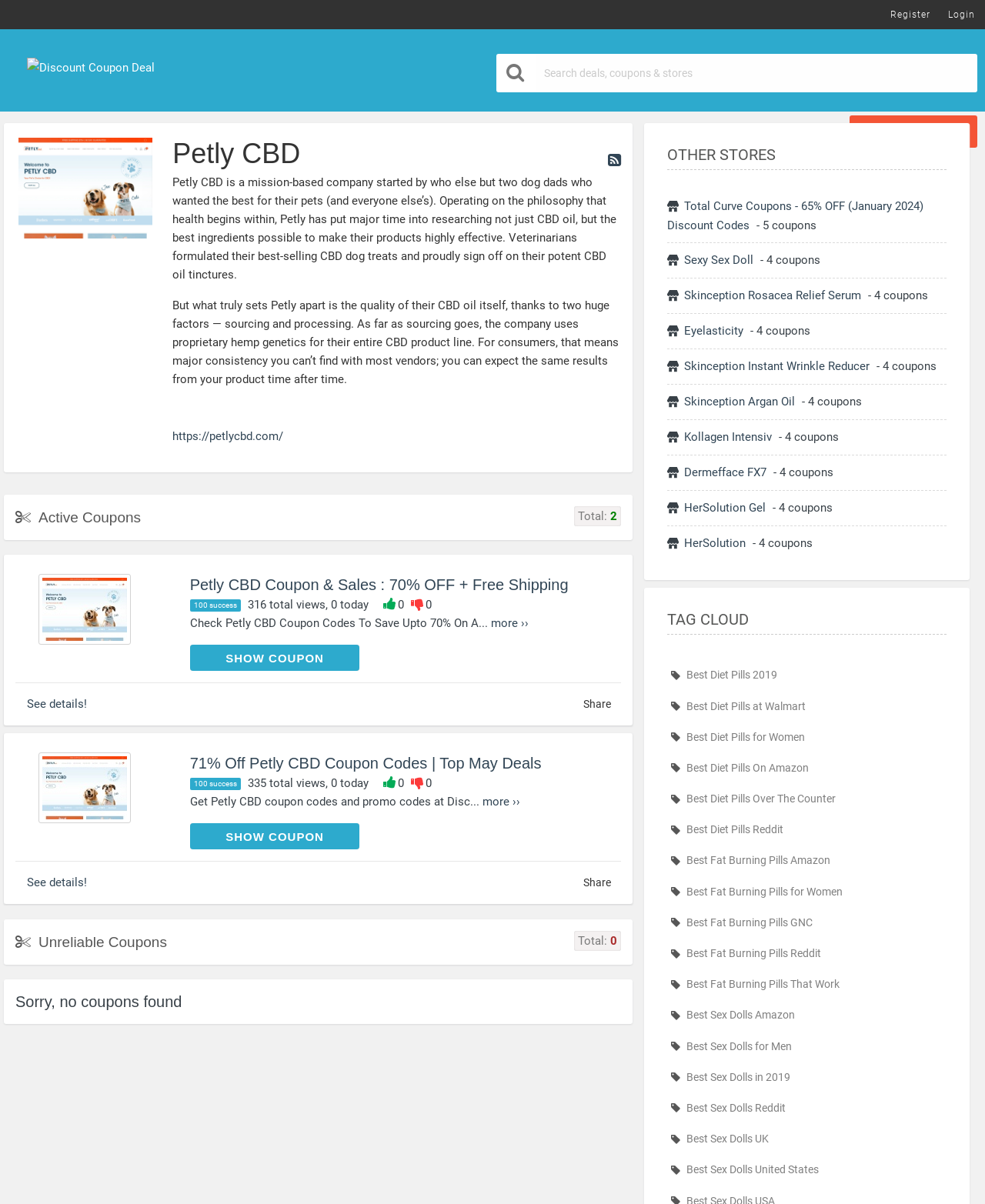Please determine the bounding box coordinates of the clickable area required to carry out the following instruction: "Click the 'SHOW COUPON' button". The coordinates must be four float numbers between 0 and 1, represented as [left, top, right, bottom].

[0.193, 0.535, 0.365, 0.557]